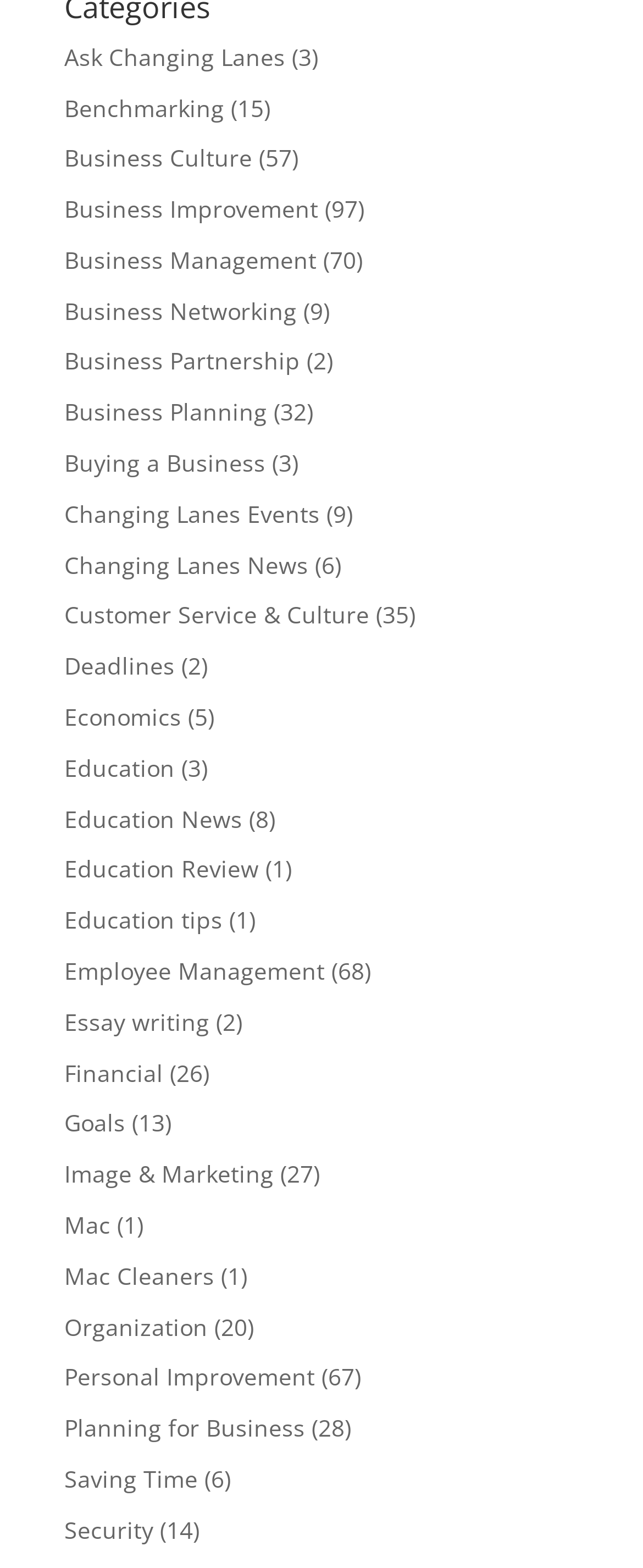How many links have a topic related to 'Education'?
Look at the image and answer with only one word or phrase.

3